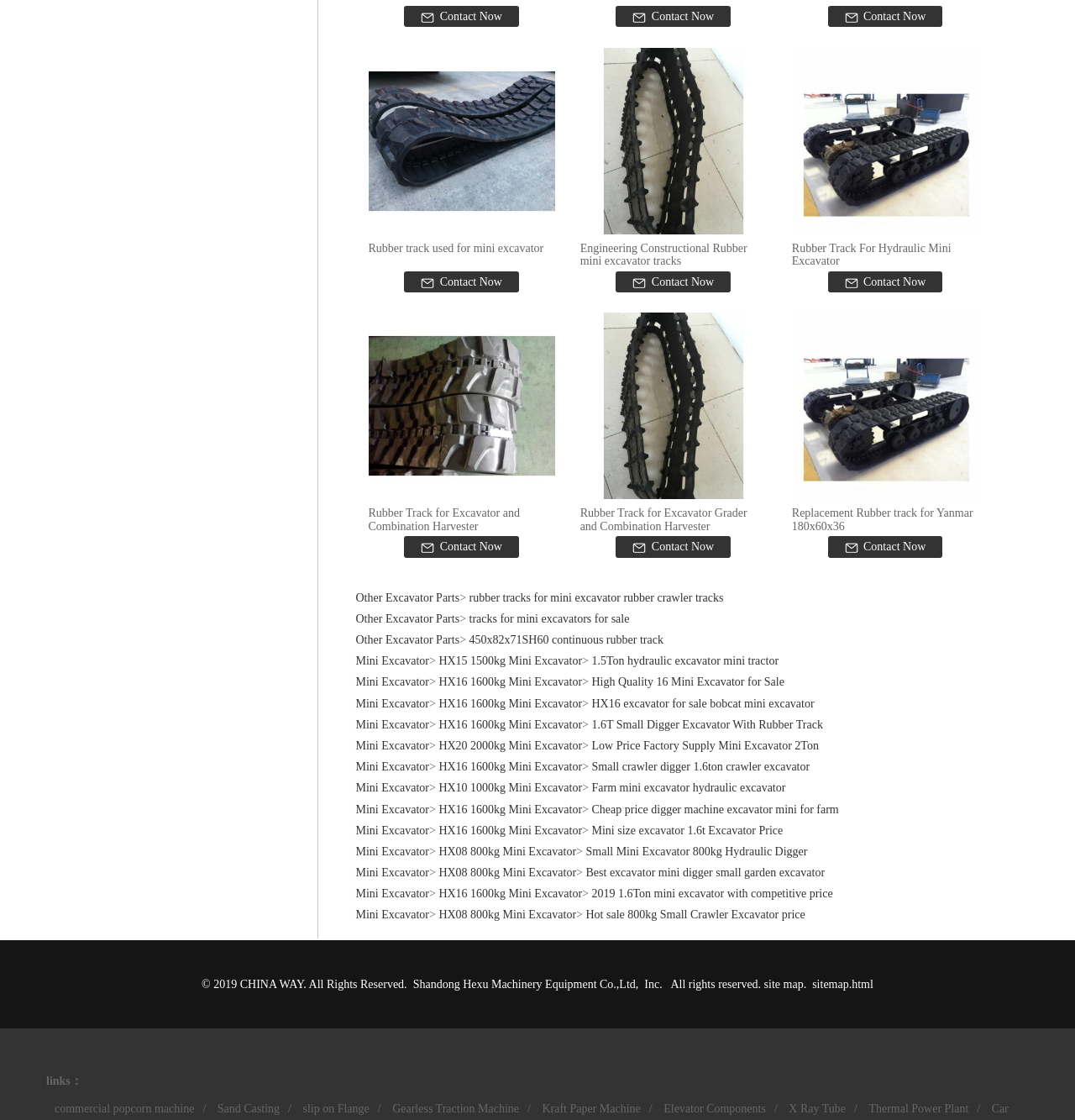What type of vehicles are the rubber tracks used for?
Carefully analyze the image and provide a detailed answer to the question.

The descriptions of the rubber tracks mention their use in mini excavators, hydraulic excavators, and combination harvesters, indicating that these are the types of vehicles that the rubber tracks are used for.